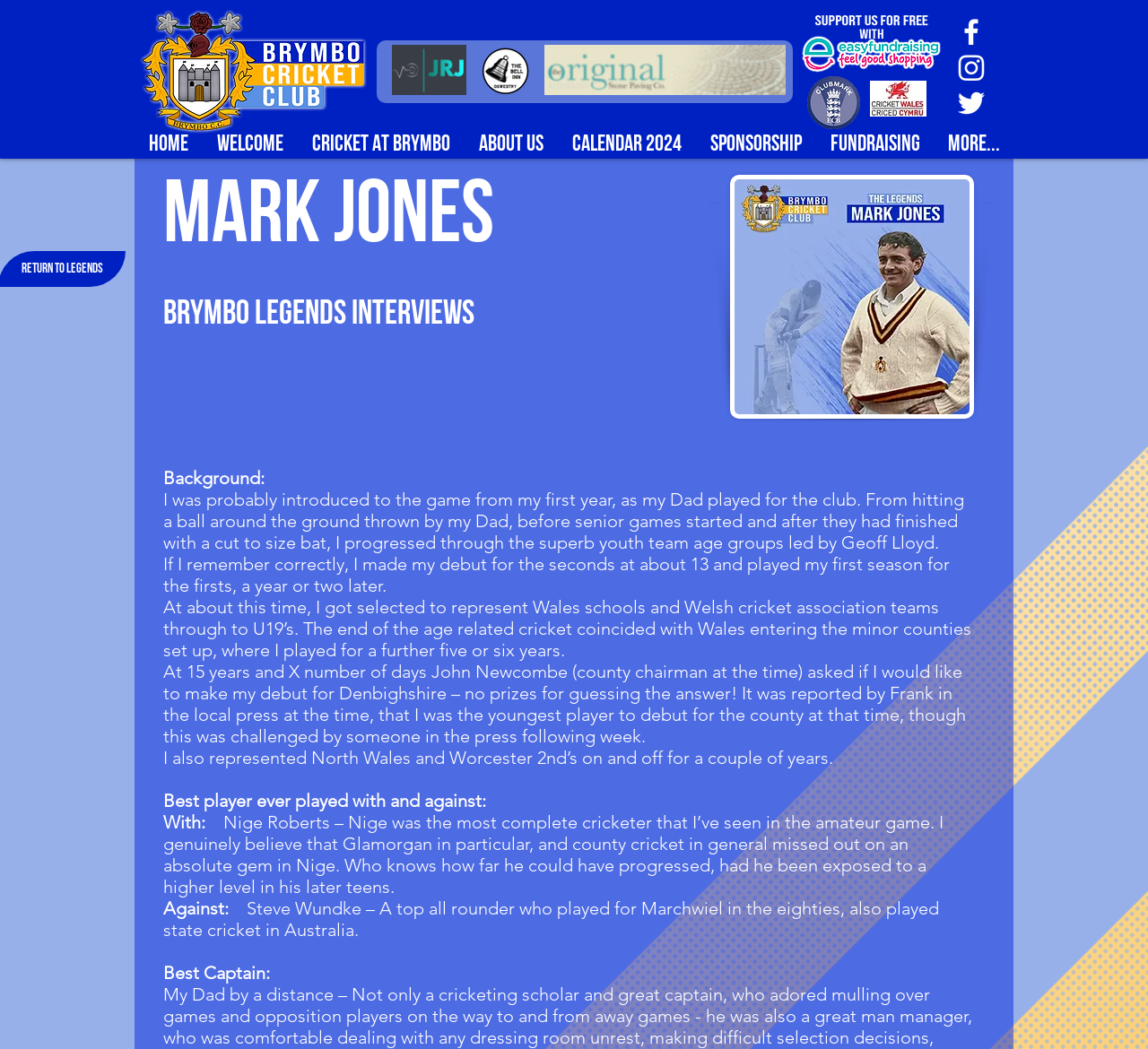What is the logo on the top left?
Using the image, give a concise answer in the form of a single word or short phrase.

Brymbo-Logo-with-Glow